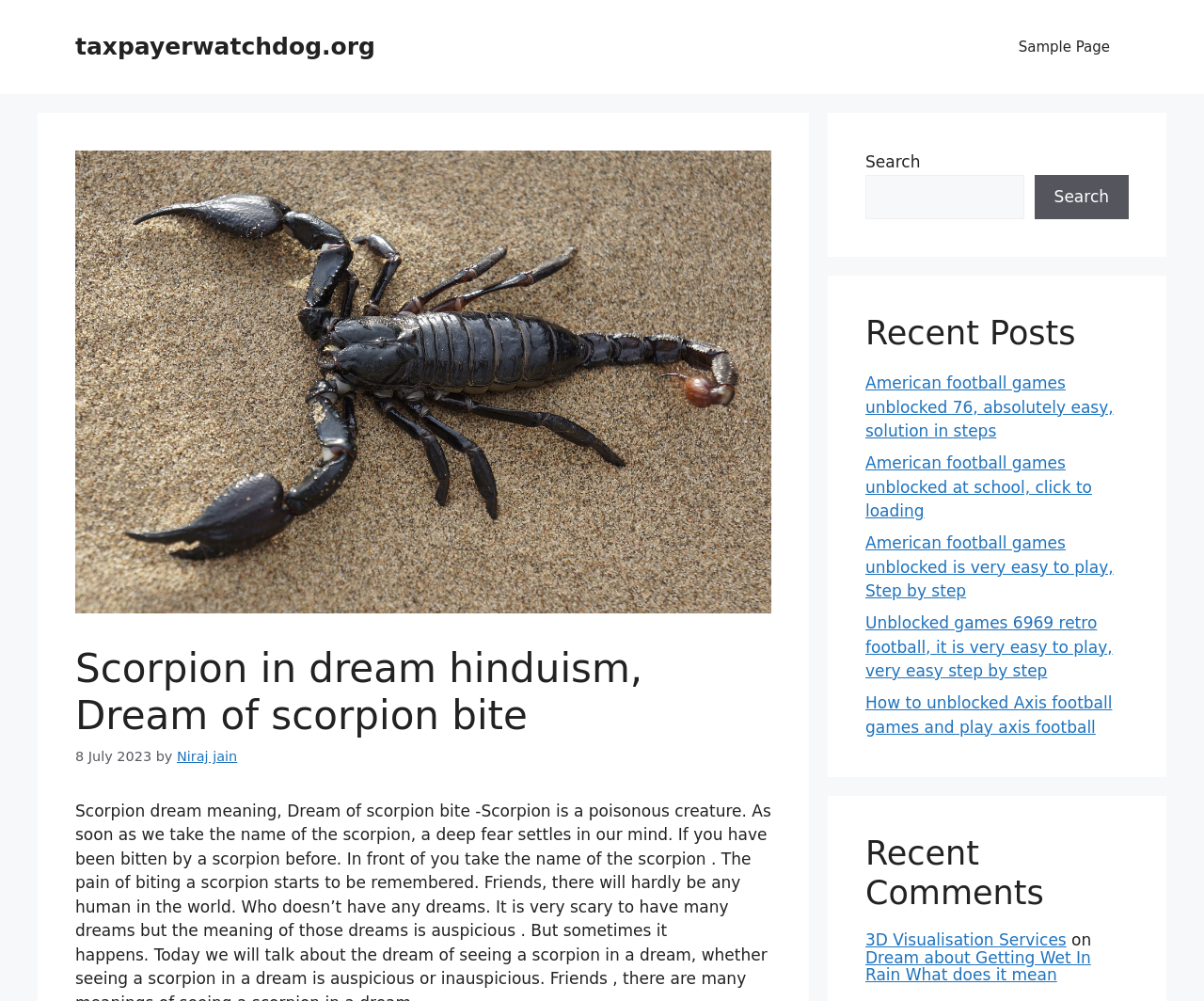Specify the bounding box coordinates for the region that must be clicked to perform the given instruction: "Search for something".

[0.719, 0.174, 0.851, 0.219]